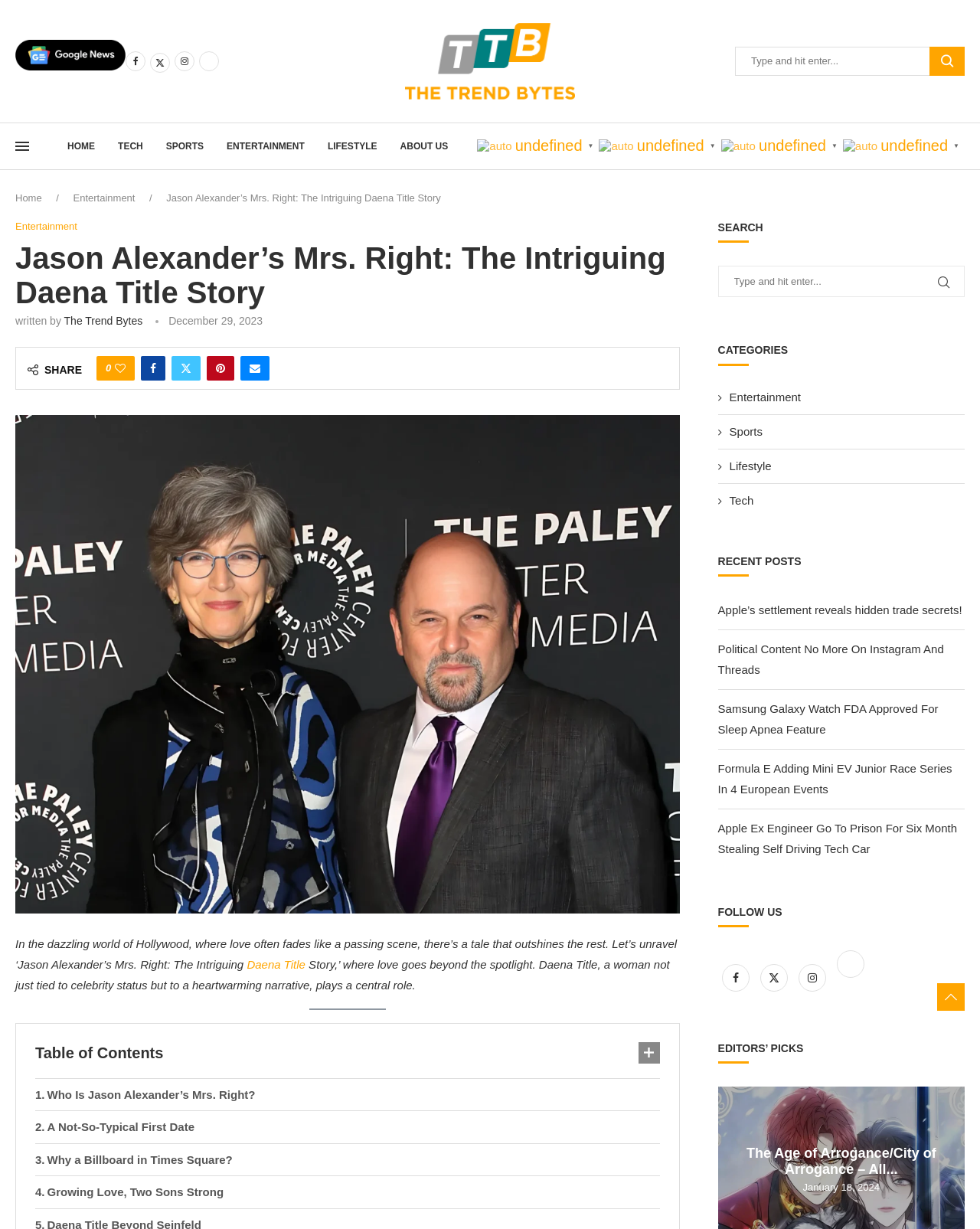Identify and extract the main heading of the webpage.

Jason Alexander’s Mrs. Right: The Intriguing Daena Title Story